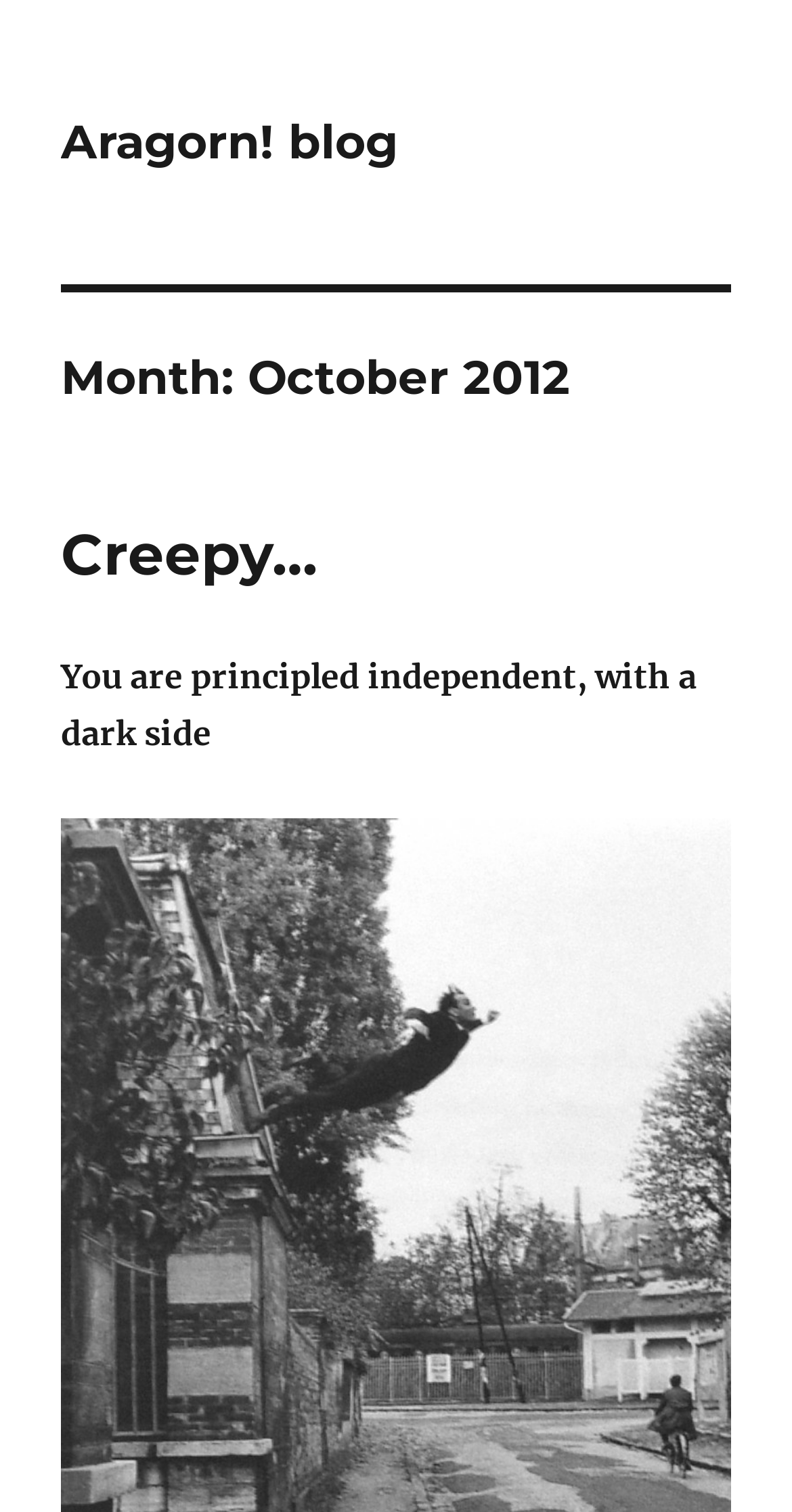Answer the question briefly using a single word or phrase: 
What is the month of the blog post?

October 2012